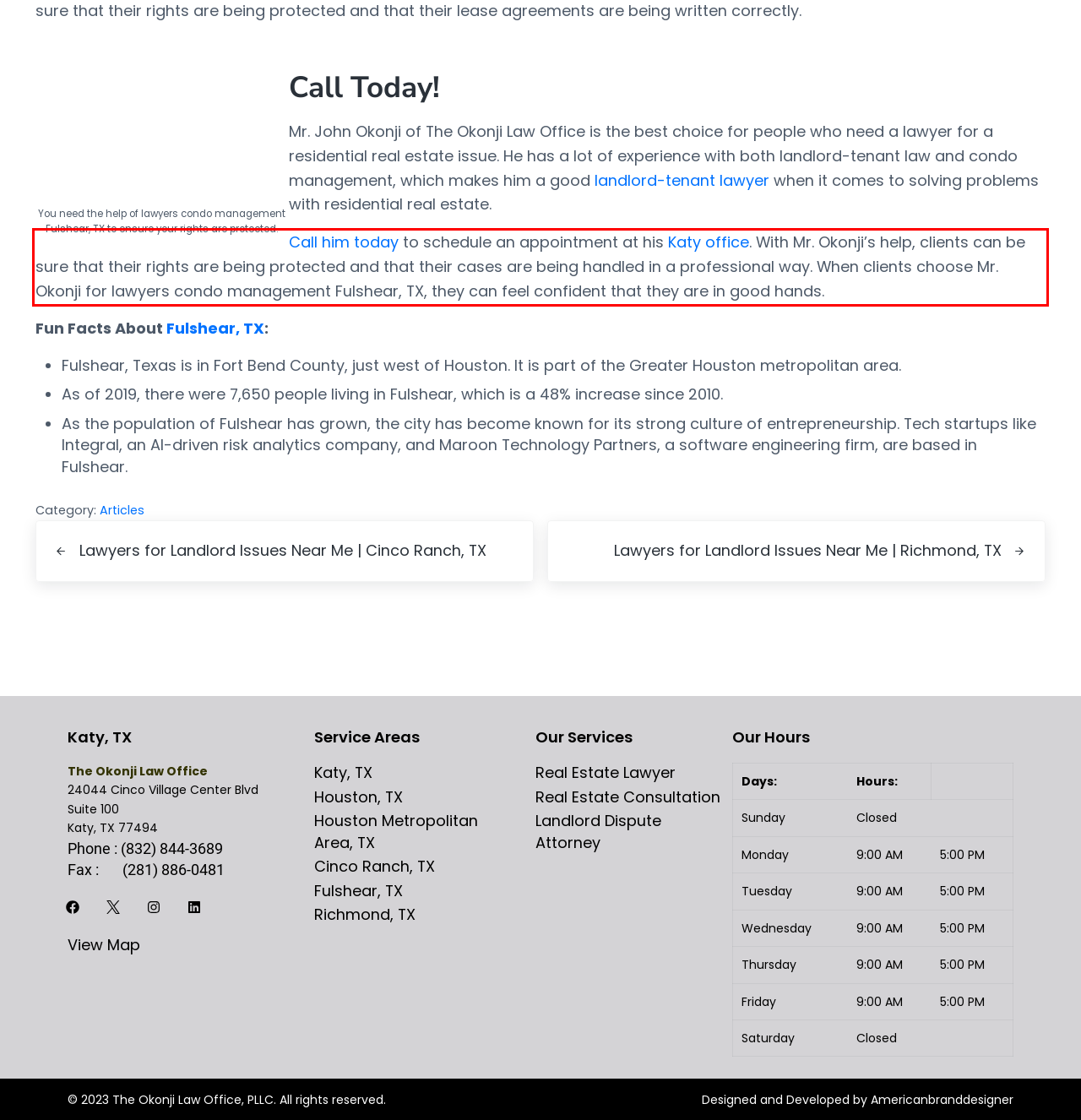Within the provided webpage screenshot, find the red rectangle bounding box and perform OCR to obtain the text content.

Call him today to schedule an appointment at his Katy office. With Mr. Okonji’s help, clients can be sure that their rights are being protected and that their cases are being handled in a professional way. When clients choose Mr. Okonji for lawyers condo management Fulshear, TX, they can feel confident that they are in good hands.